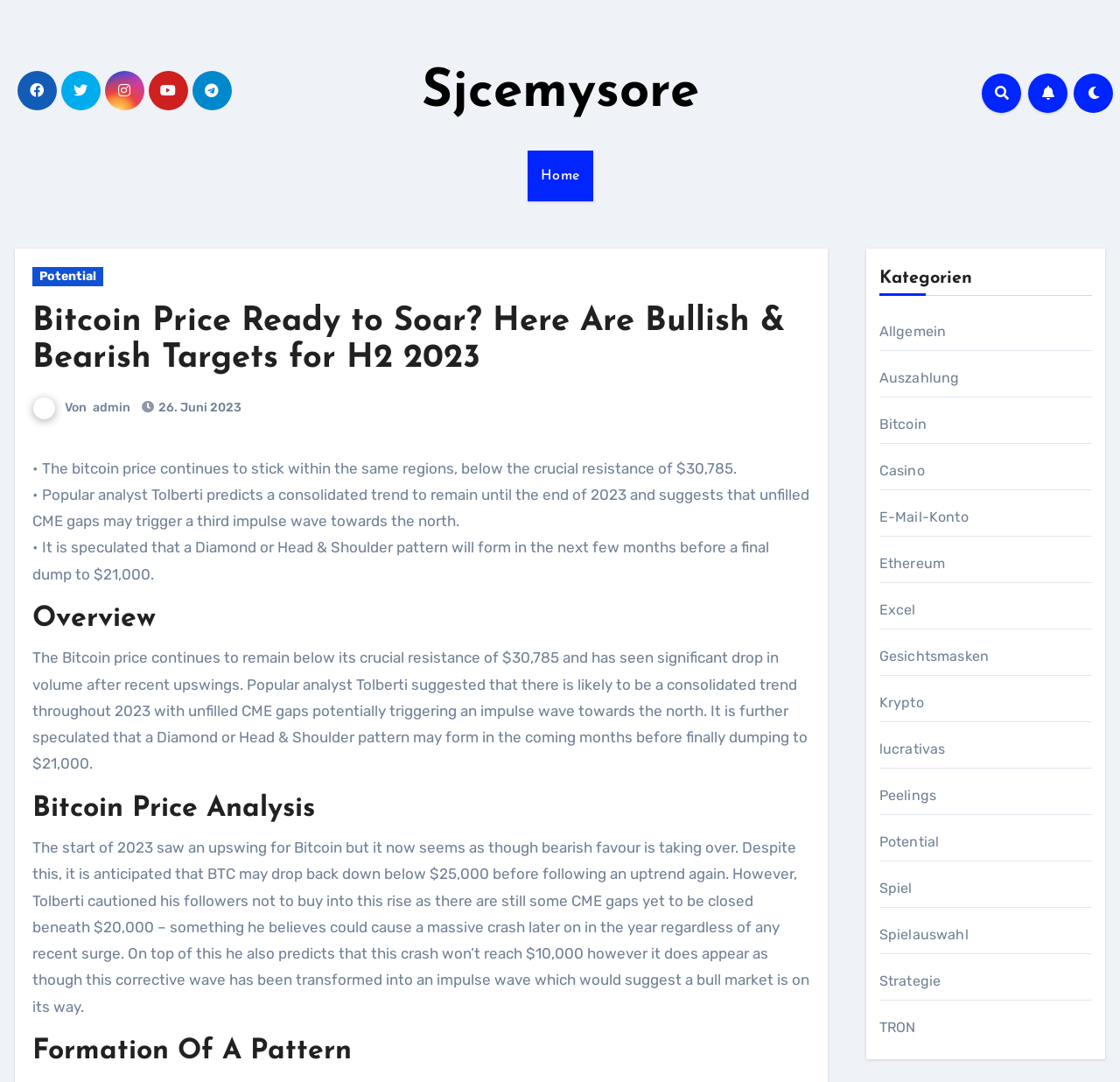Your task is to extract the text of the main heading from the webpage.

Bitcoin Price Ready to Soar? Here Are Bullish & Bearish Targets for H2 2023